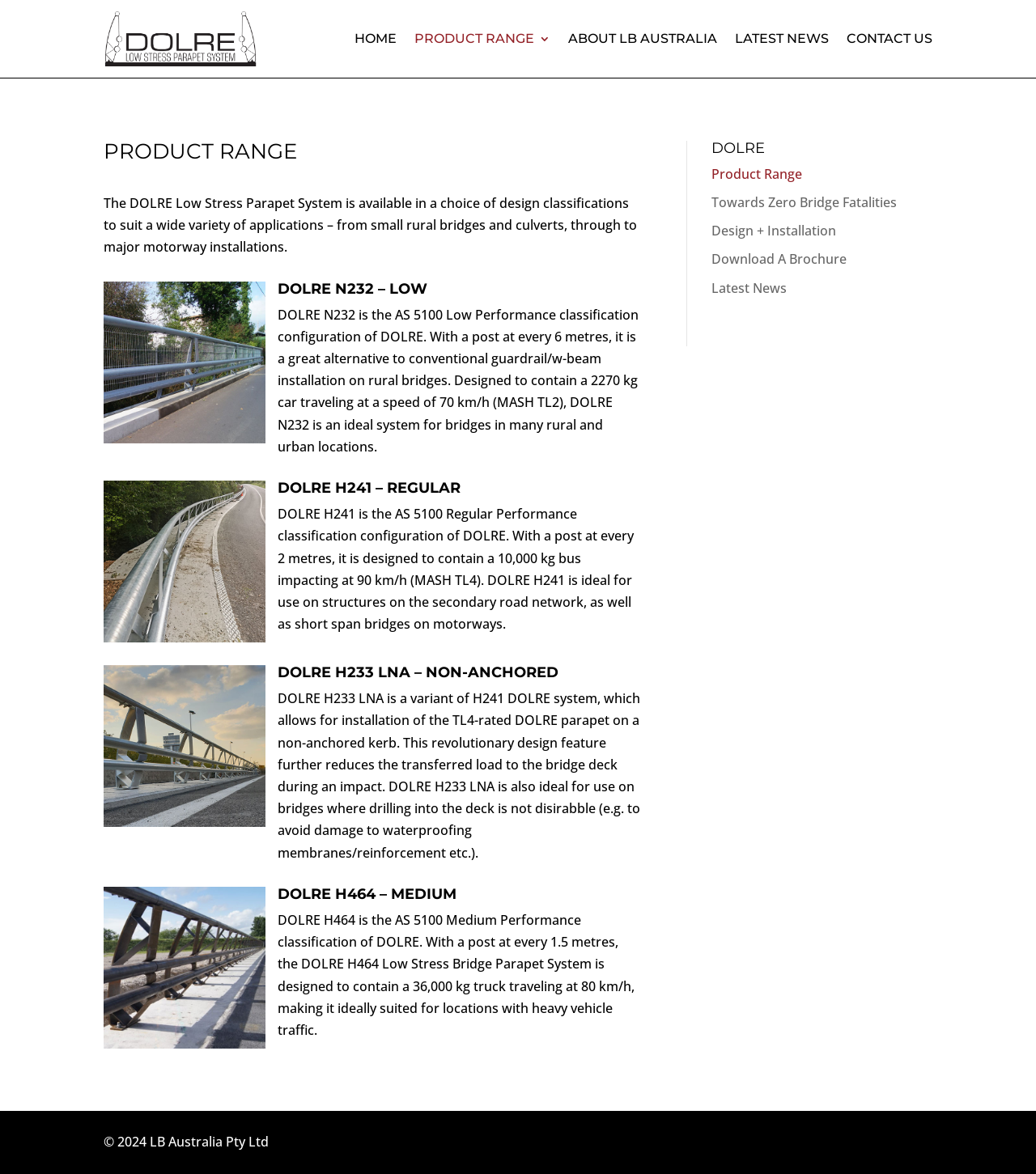Using the format (top-left x, top-left y, bottom-right x, bottom-right y), and given the element description, identify the bounding box coordinates within the screenshot: Download A Brochure

[0.687, 0.213, 0.817, 0.228]